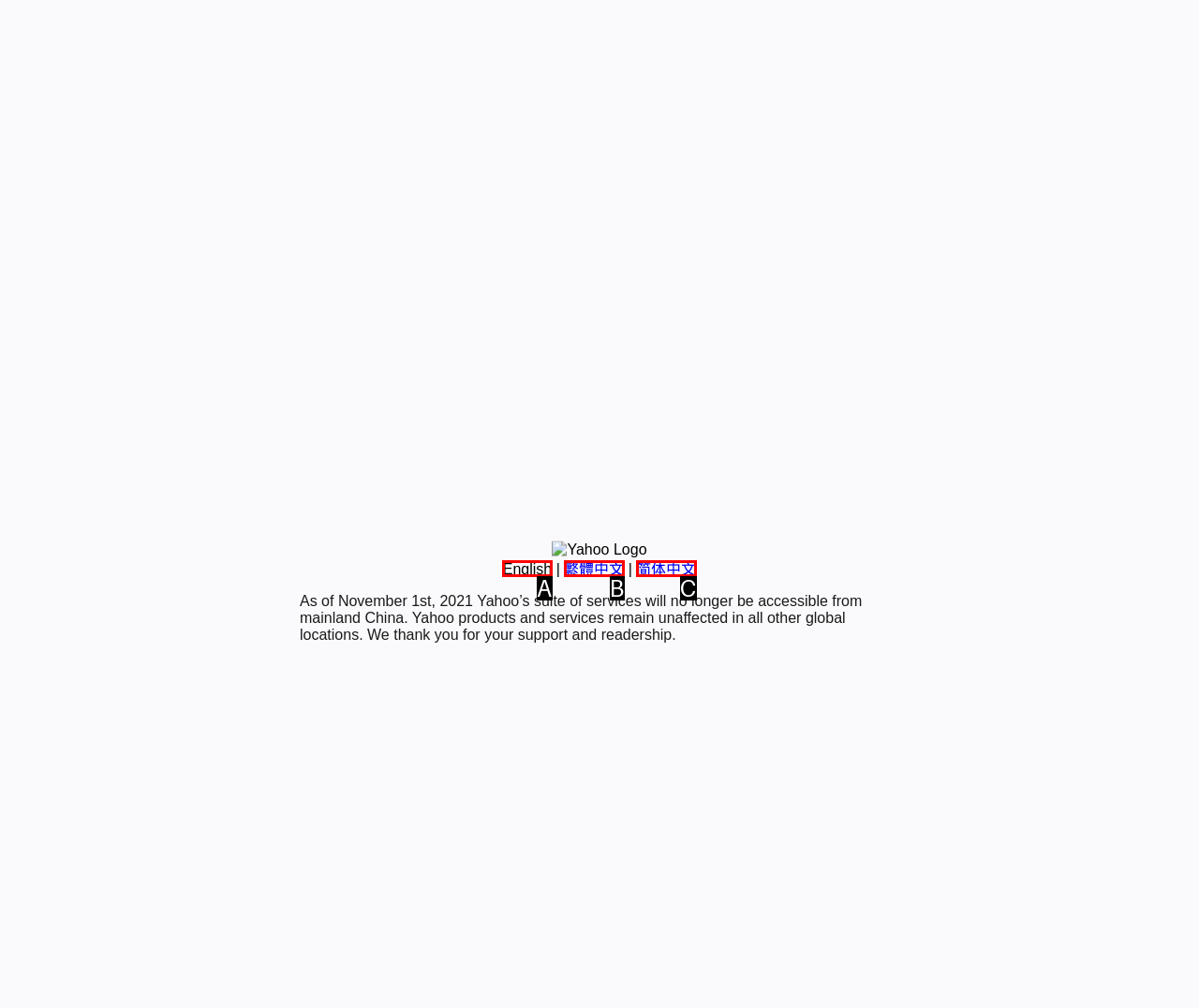Select the appropriate option that fits: 简体中文
Reply with the letter of the correct choice.

C